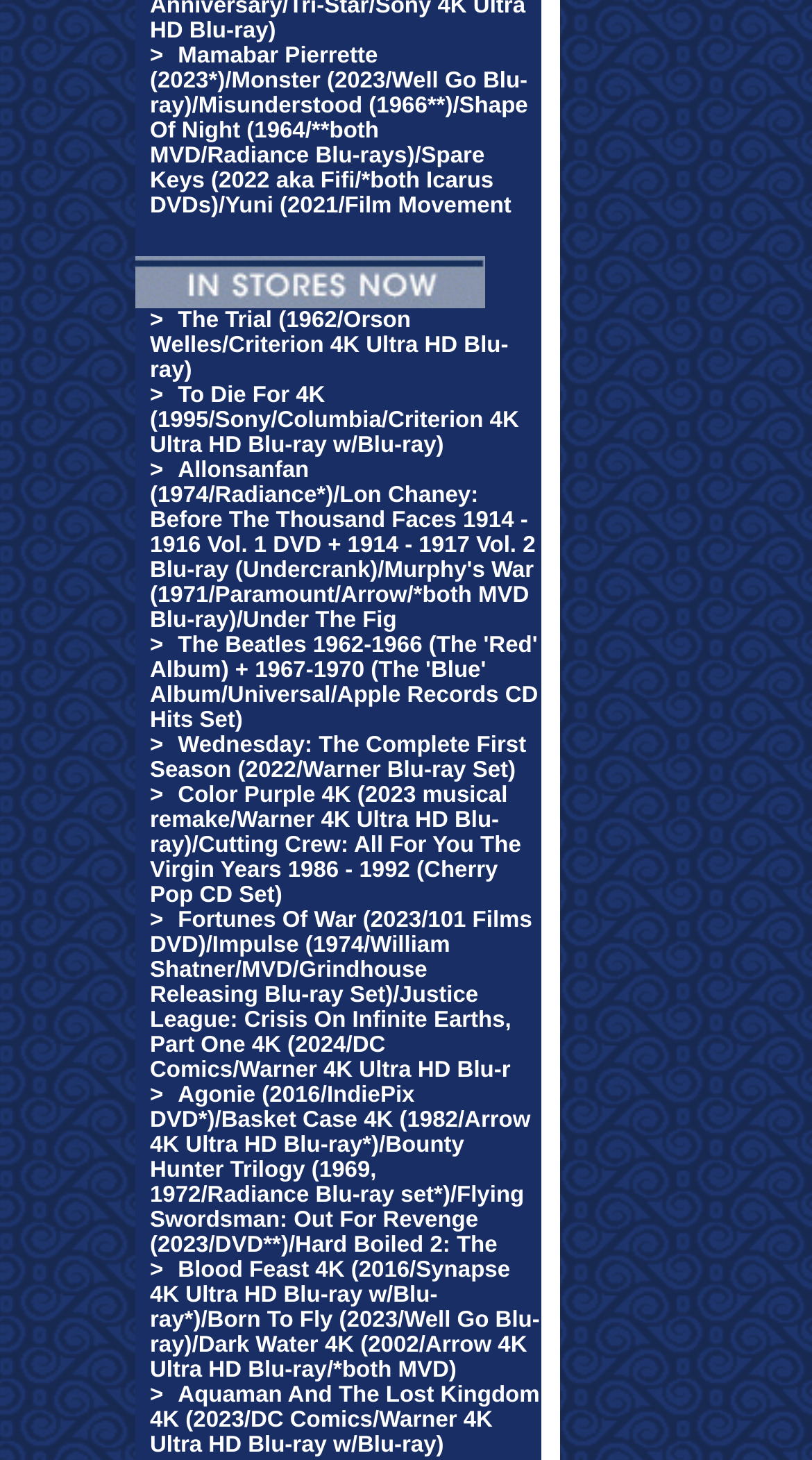Can you determine the bounding box coordinates of the area that needs to be clicked to fulfill the following instruction: "Read about Aquaman And The Lost Kingdom 4K (2023/DC Comics/Warner 4K Ultra HD Blu-ray w/Blu-ray)"?

[0.185, 0.947, 0.665, 0.999]